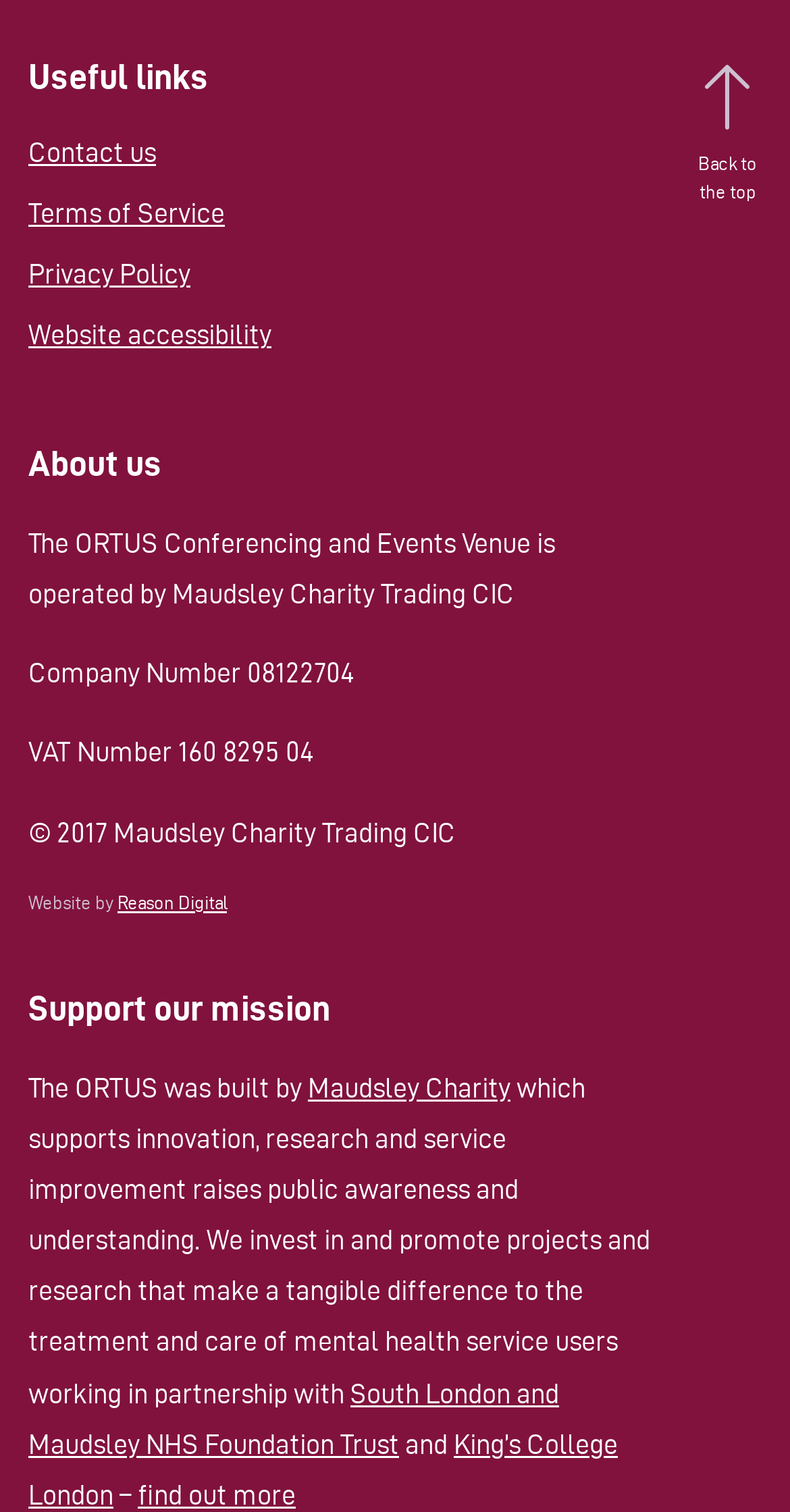Who built the ORTUS?
Please respond to the question with a detailed and thorough explanation.

This answer can be obtained by reading the StaticText element with the text 'The ORTUS was built by' and the link element with the text 'Maudsley Charity'.